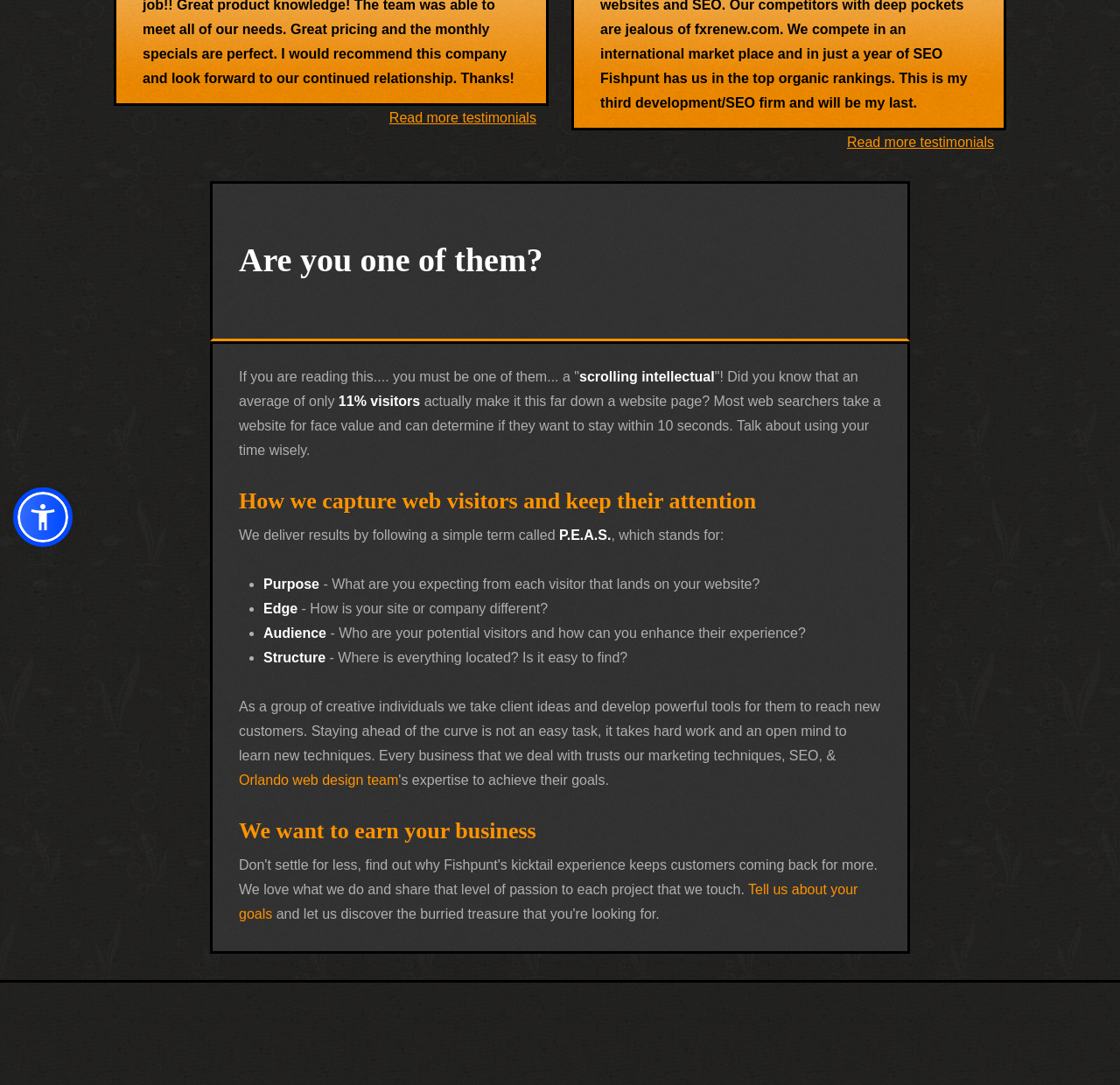Based on the element description (800) 495-3320, identify the bounding box coordinates for the UI element. The coordinates should be in the format (top-left x, top-left y, bottom-right x, bottom-right y) and within the 0 to 1 range.

[0.617, 0.487, 0.702, 0.501]